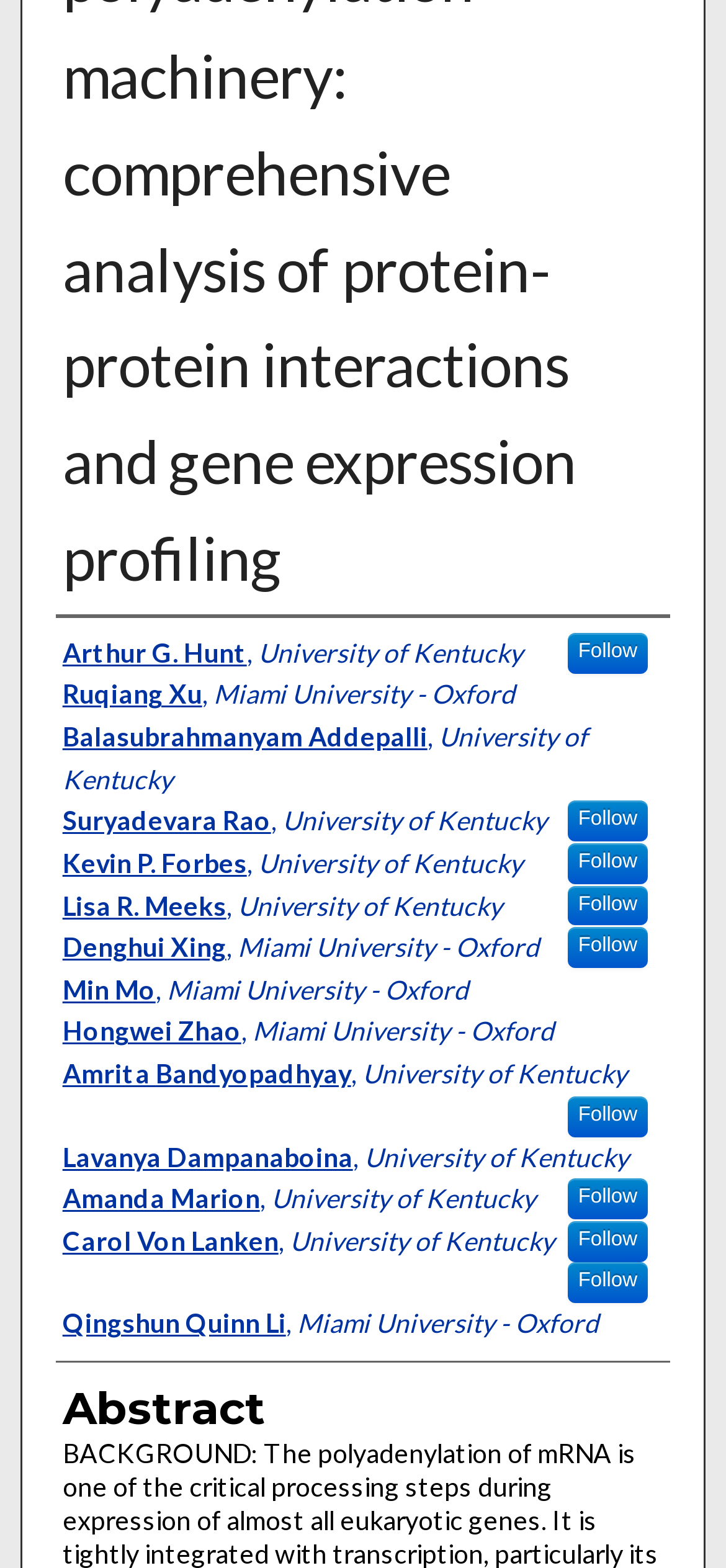How many authors are listed?
Based on the image, give a one-word or short phrase answer.

15